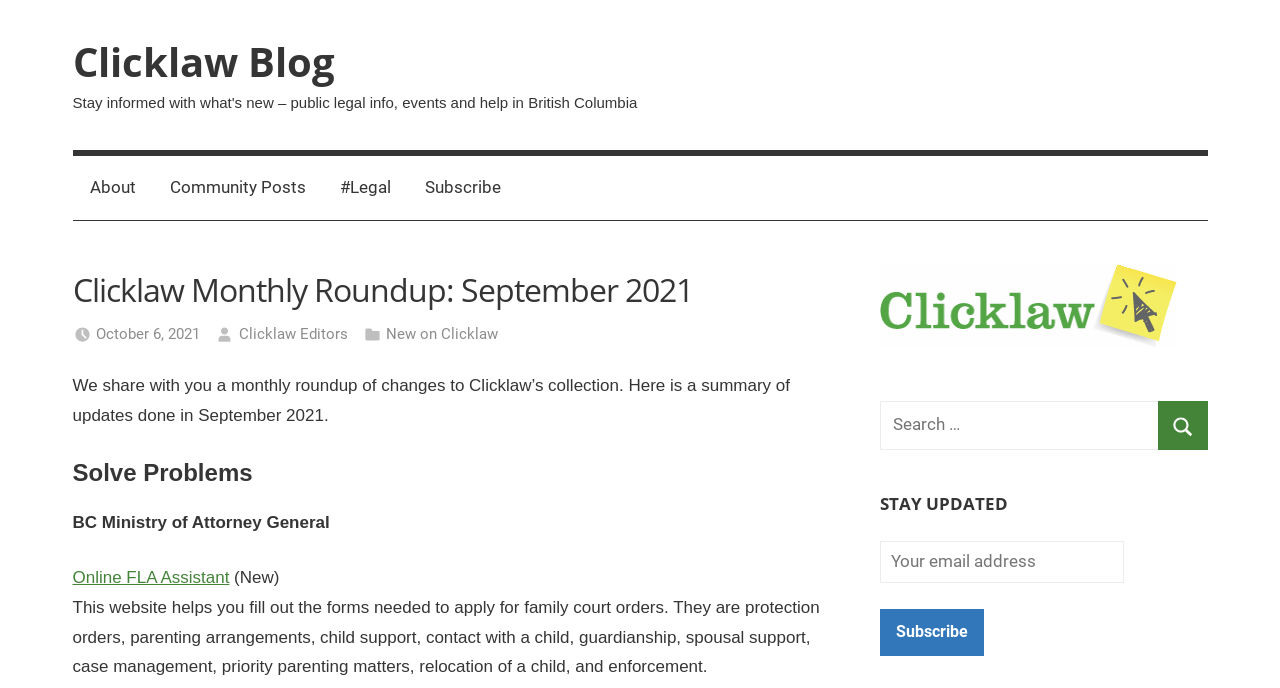Pinpoint the bounding box coordinates of the area that must be clicked to complete this instruction: "Visit the 'Online FLA Assistant' website".

[0.057, 0.826, 0.179, 0.853]